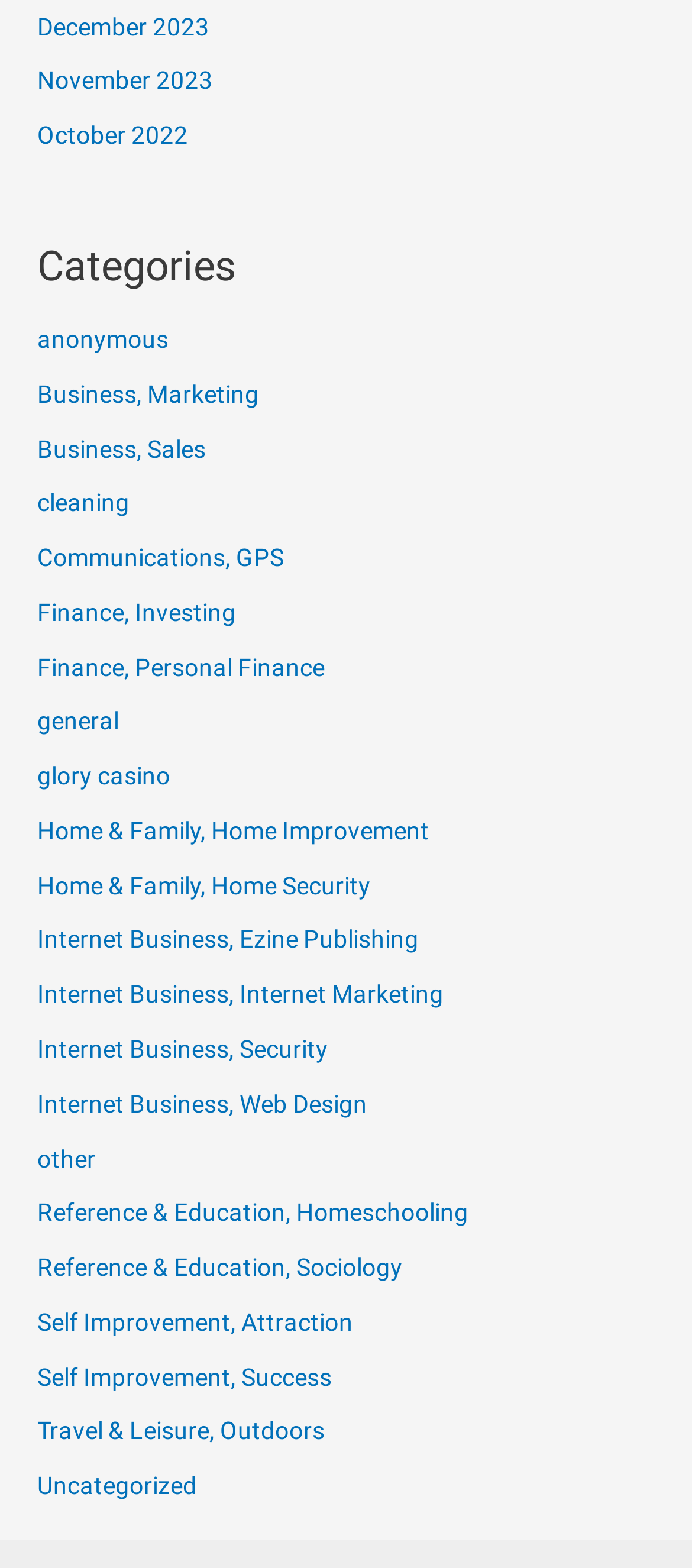Based on the visual content of the image, answer the question thoroughly: What is the first category listed under 'Home & Family'?

The webpage lists two categories under 'Home & Family': Home Improvement and Home Security. Home Improvement is the first category listed.